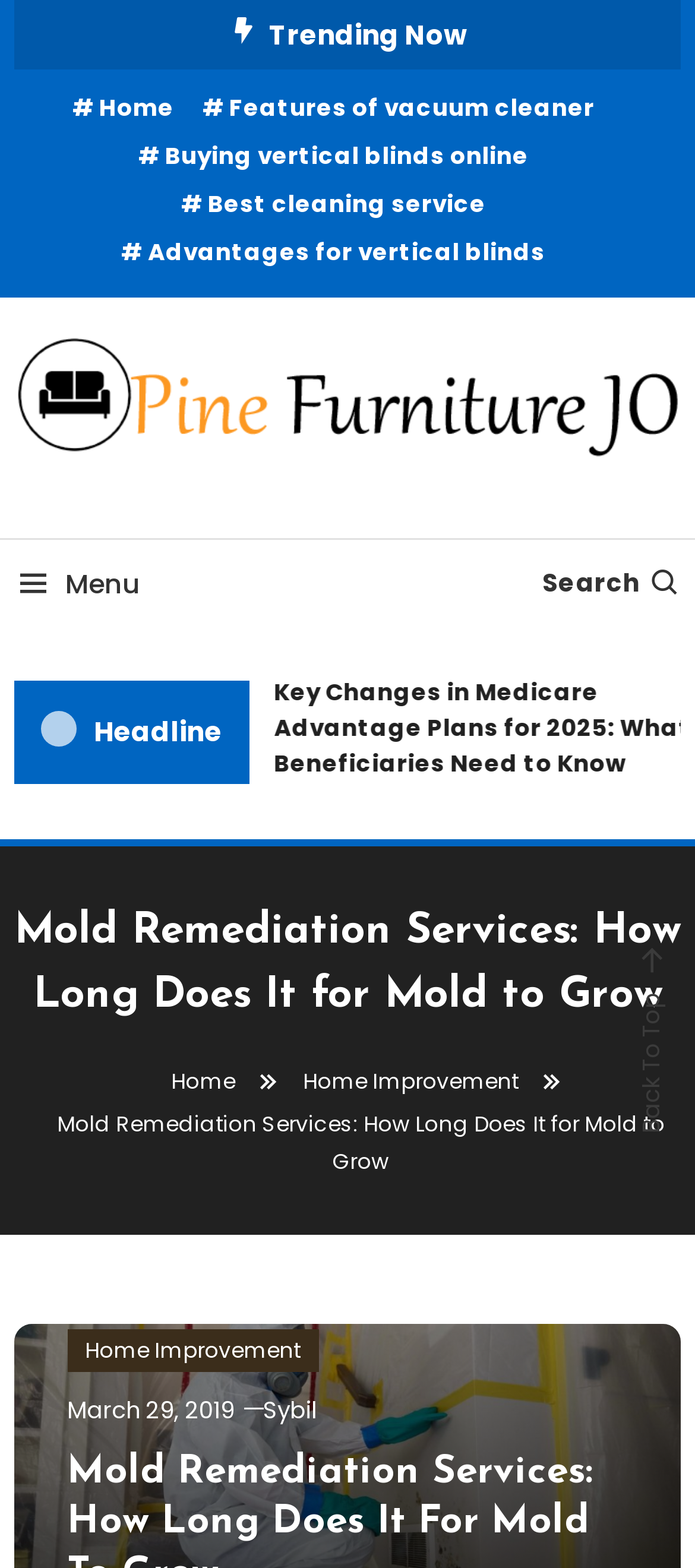Identify the bounding box for the given UI element using the description provided. Coordinates should be in the format (top-left x, top-left y, bottom-right x, bottom-right y) and must be between 0 and 1. Here is the description: Home Improvement

[0.097, 0.848, 0.458, 0.875]